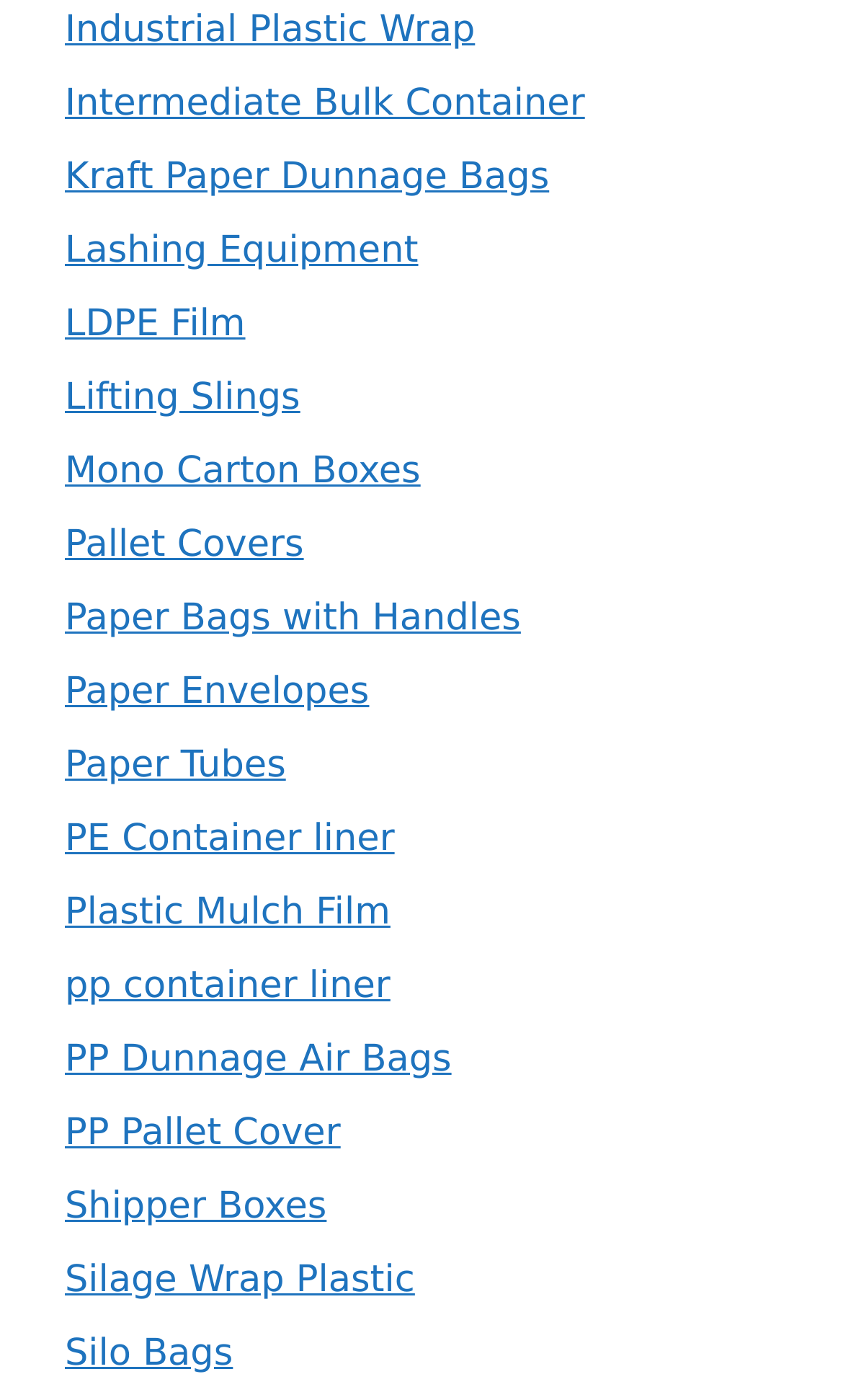Please provide a comprehensive response to the question below by analyzing the image: 
What is the first product listed?

The first product listed is 'Industrial Plastic Wrap' which is a link element located at the top of the webpage with a bounding box of [0.077, 0.006, 0.564, 0.037].